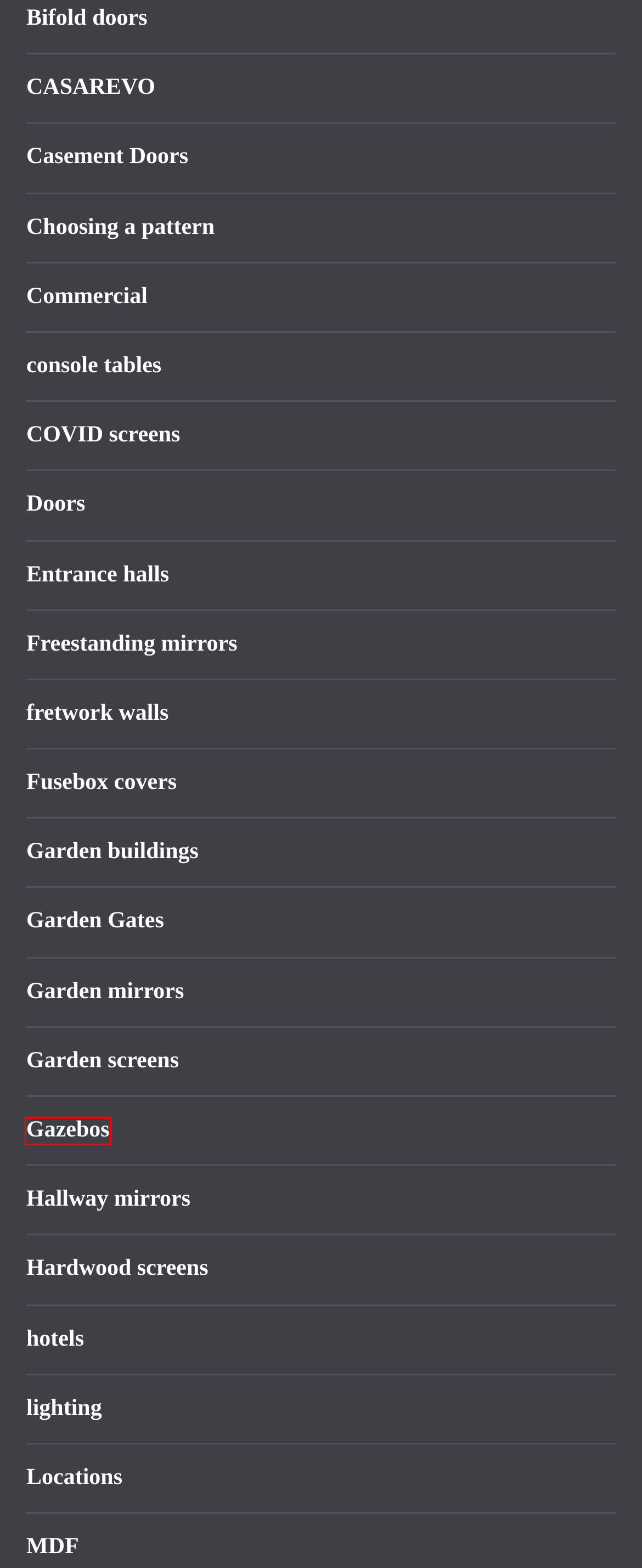You have a screenshot of a webpage with a red bounding box around an element. Select the webpage description that best matches the new webpage after clicking the element within the red bounding box. Here are the descriptions:
A. fretwork walls – laser cut screens for architectural and home interiors
B. Hallway mirrors – laser cut screens for architectural and home interiors
C. Locations – laser cut screens for architectural and home interiors
D. Entrance halls – laser cut screens for architectural and home interiors
E. Choosing a pattern – laser cut screens for architectural and home interiors
F. Gazebos – laser cut screens for architectural and home interiors
G. COVID screens – laser cut screens for architectural and home interiors
H. lighting – laser cut screens for architectural and home interiors

F